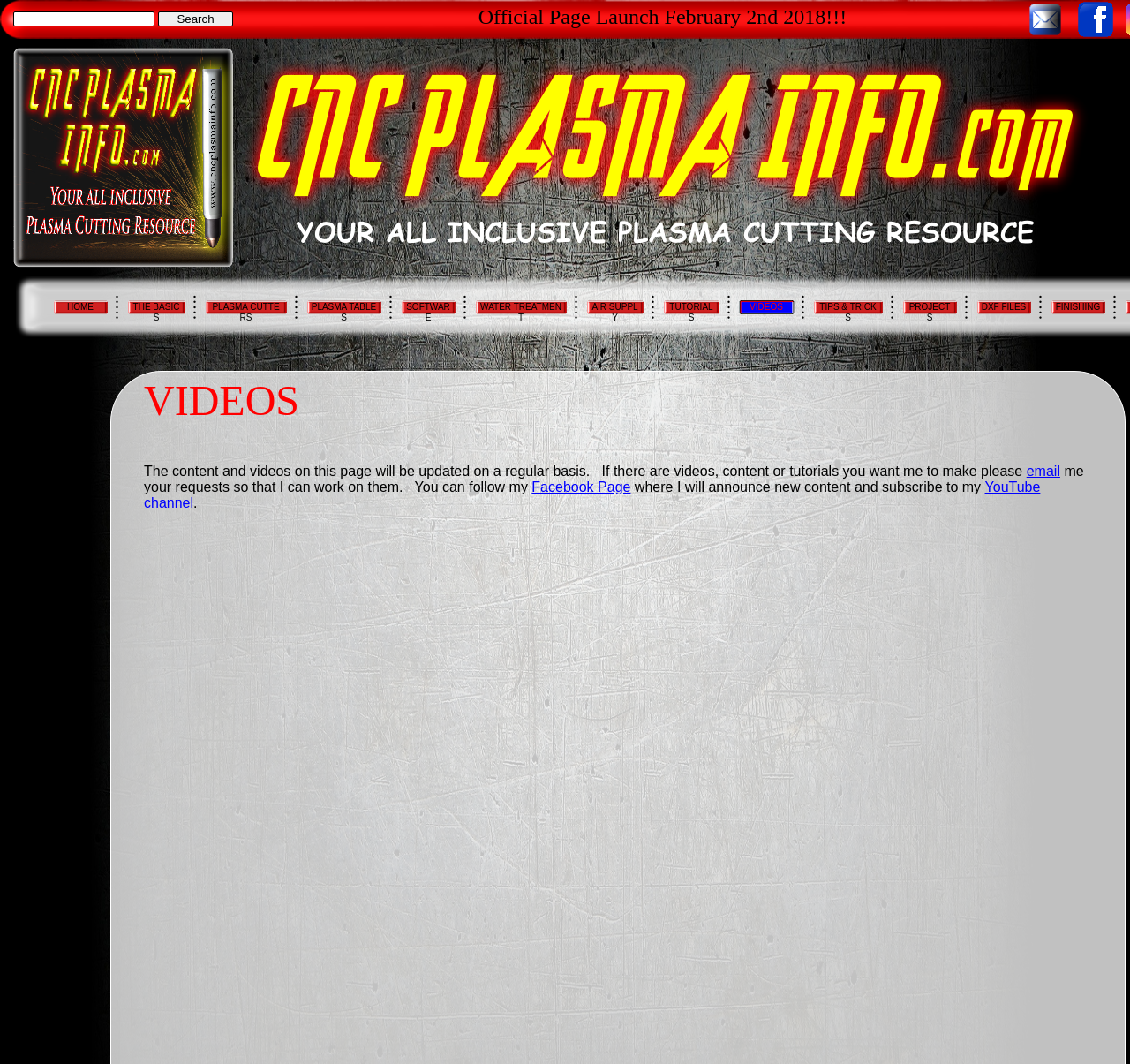Find the bounding box coordinates of the element to click in order to complete this instruction: "Visit the TUTORIALS page". The bounding box coordinates must be four float numbers between 0 and 1, denoted as [left, top, right, bottom].

[0.585, 0.28, 0.639, 0.297]